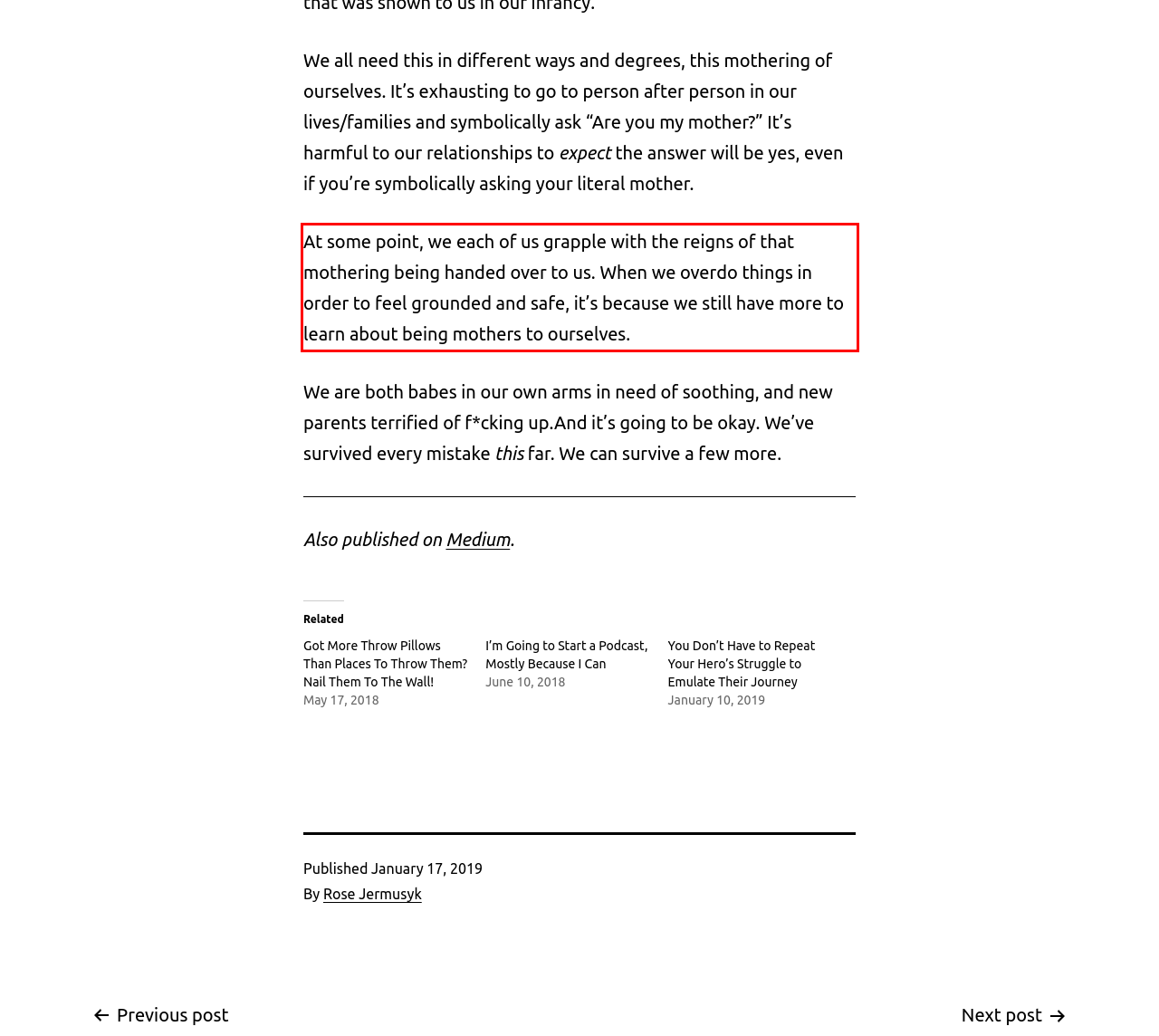Given a screenshot of a webpage with a red bounding box, please identify and retrieve the text inside the red rectangle.

At some point, we each of us grapple with the reigns of that mothering being handed over to us. When we overdo things in order to feel grounded and safe, it’s because we still have more to learn about being mothers to ourselves.